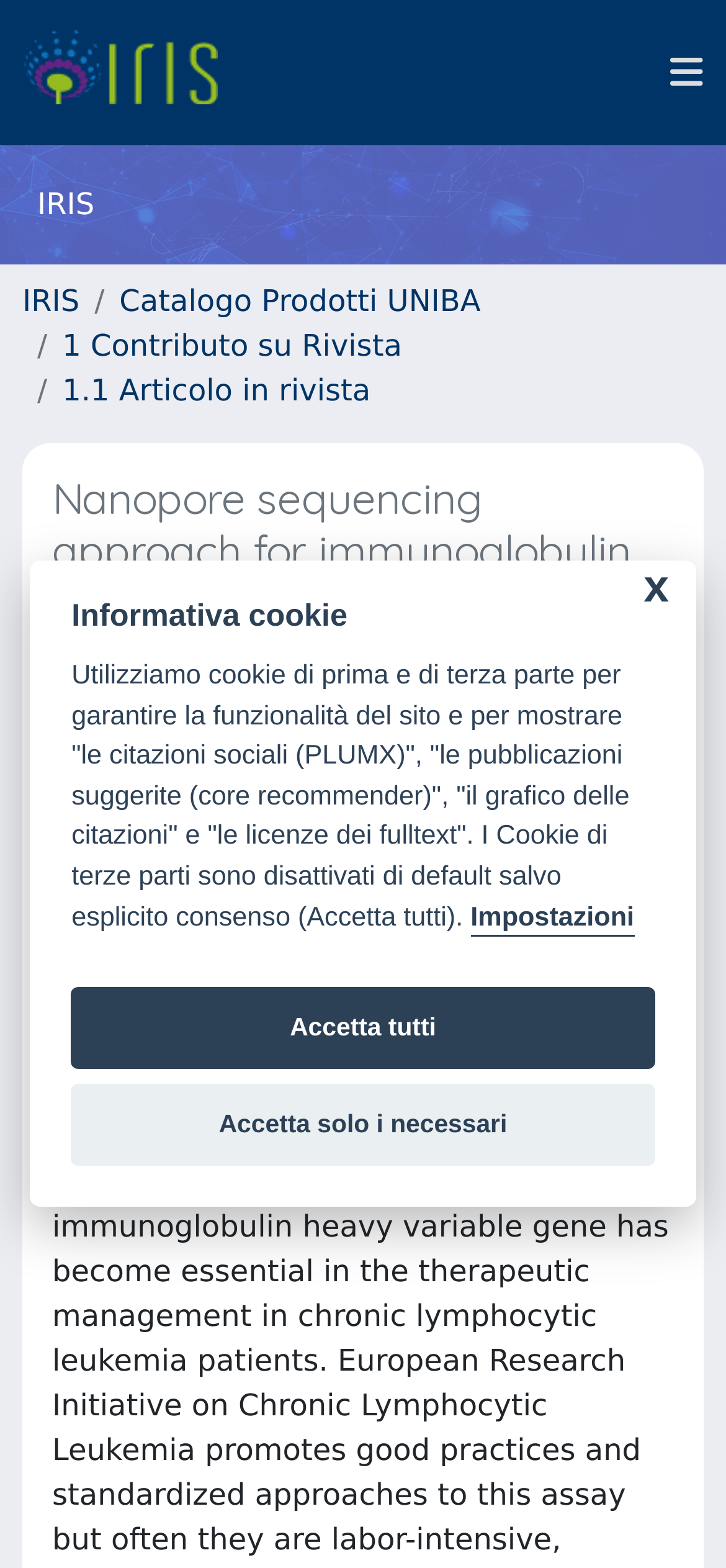Locate the bounding box coordinates of the area that needs to be clicked to fulfill the following instruction: "browse catalogo prodotti UNIBA". The coordinates should be in the format of four float numbers between 0 and 1, namely [left, top, right, bottom].

[0.164, 0.181, 0.662, 0.203]